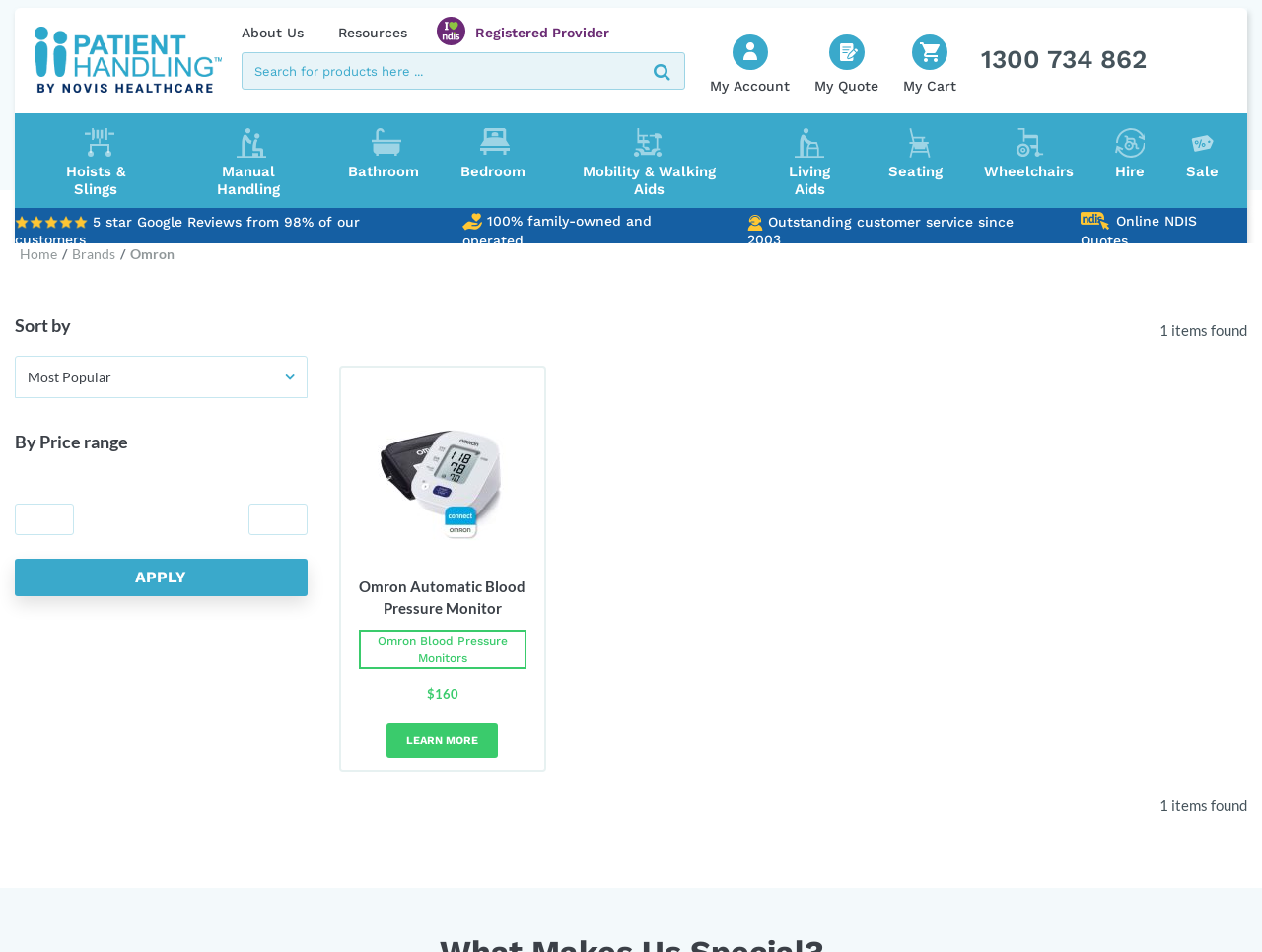Respond with a single word or phrase to the following question: How many items are found in the search result?

1